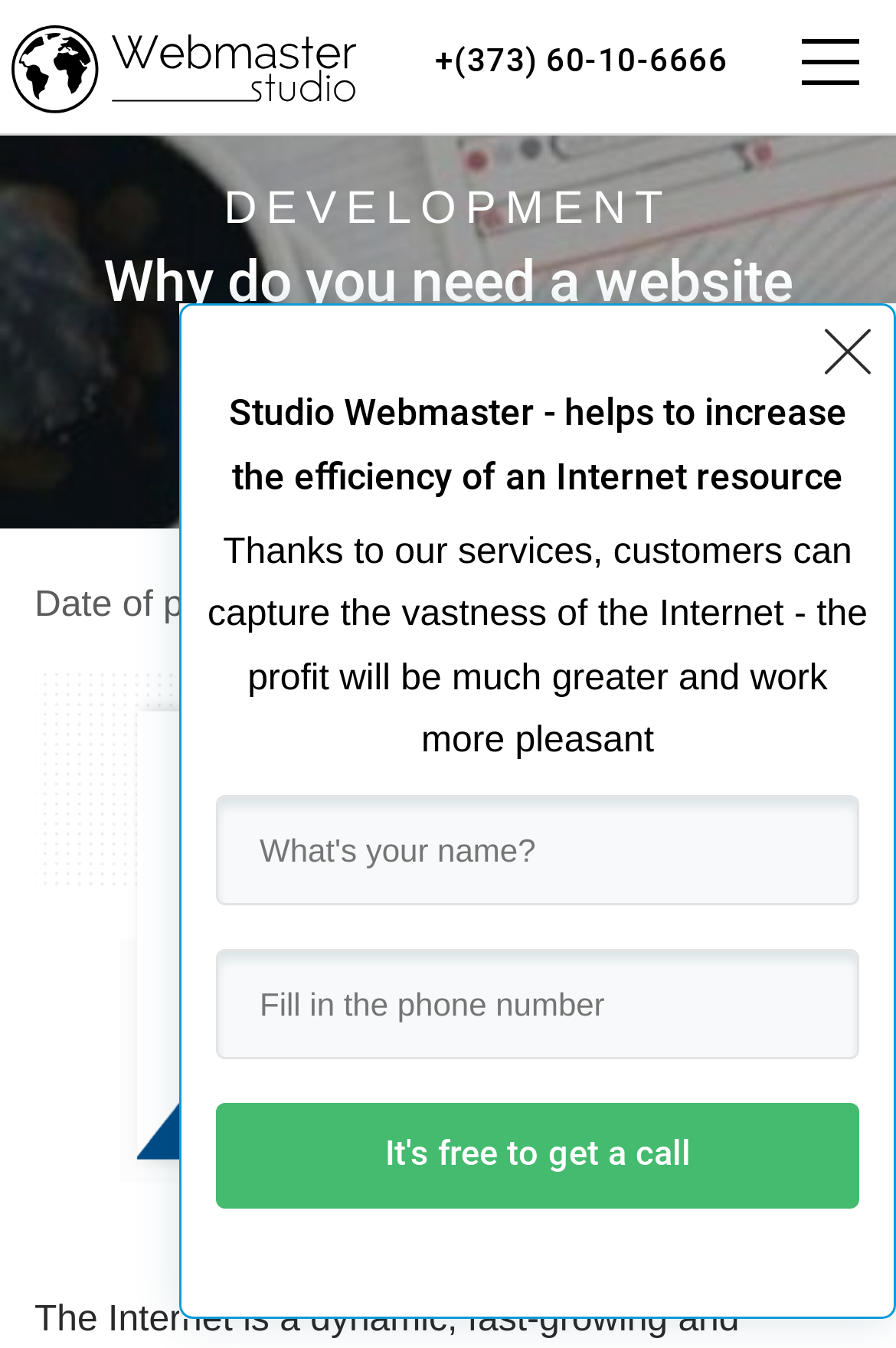What is the phone number to contact Studio Webmaster?
Refer to the image and give a detailed answer to the query.

I found the phone number by looking at the link element with the text '+ (373) 60-10-6666' which is located at the top of the webpage.